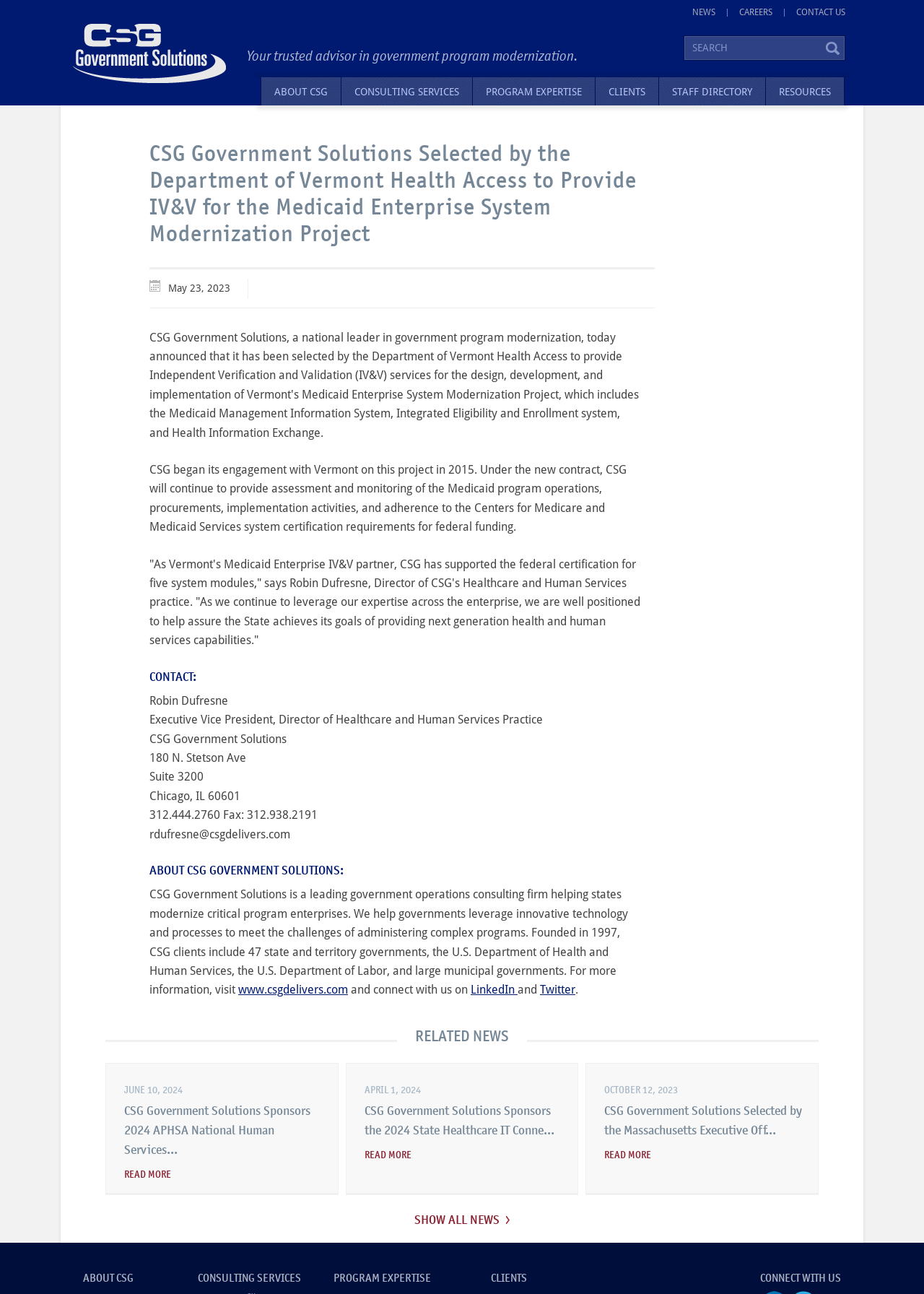Extract the primary heading text from the webpage.

CSG Government Solutions Selected by the Department of Vermont Health Access to Provide IV&V for the Medicaid Enterprise System Modernization Project